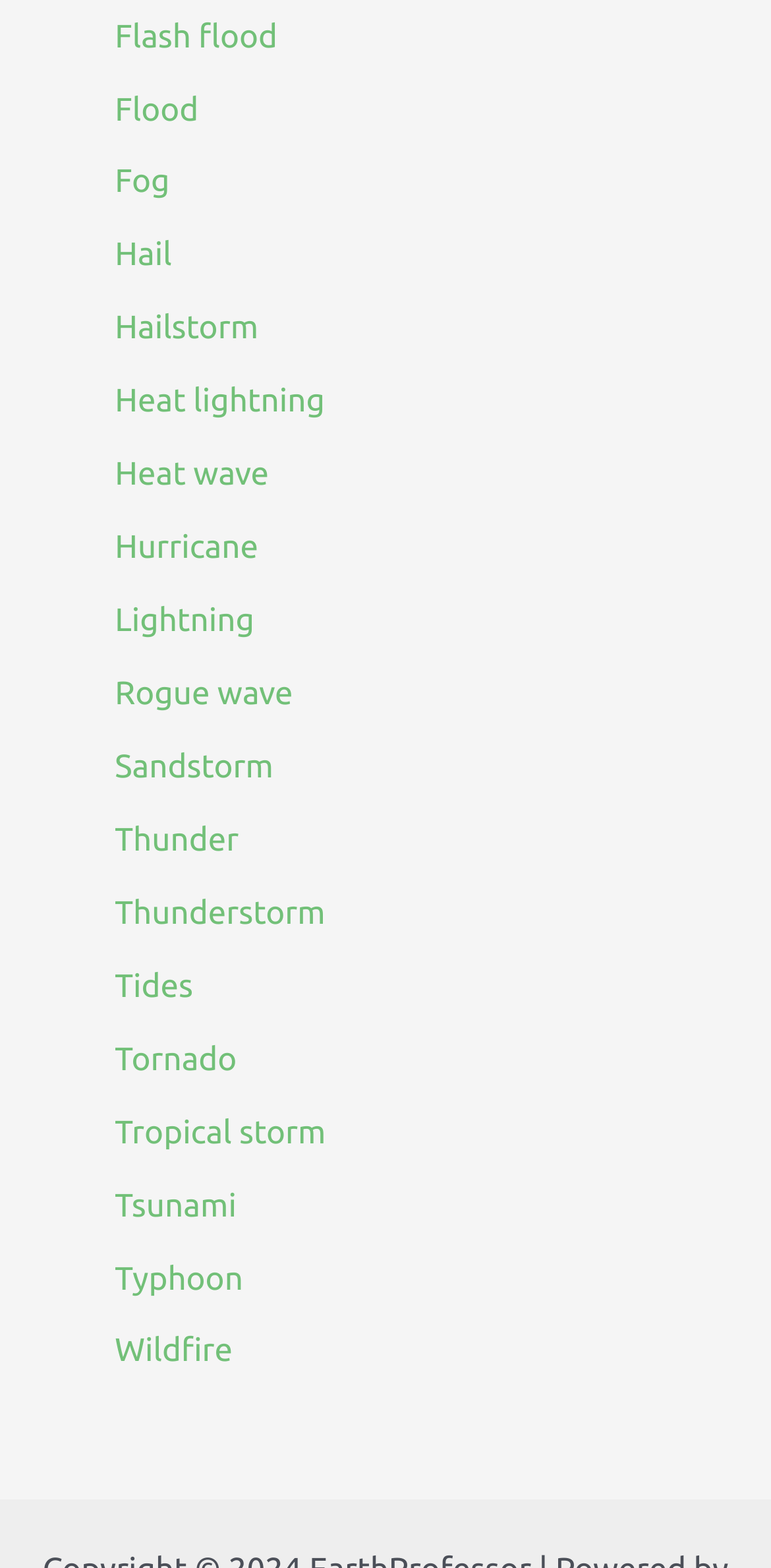What is the first weather phenomenon listed?
Answer with a single word or short phrase according to what you see in the image.

Flash flood